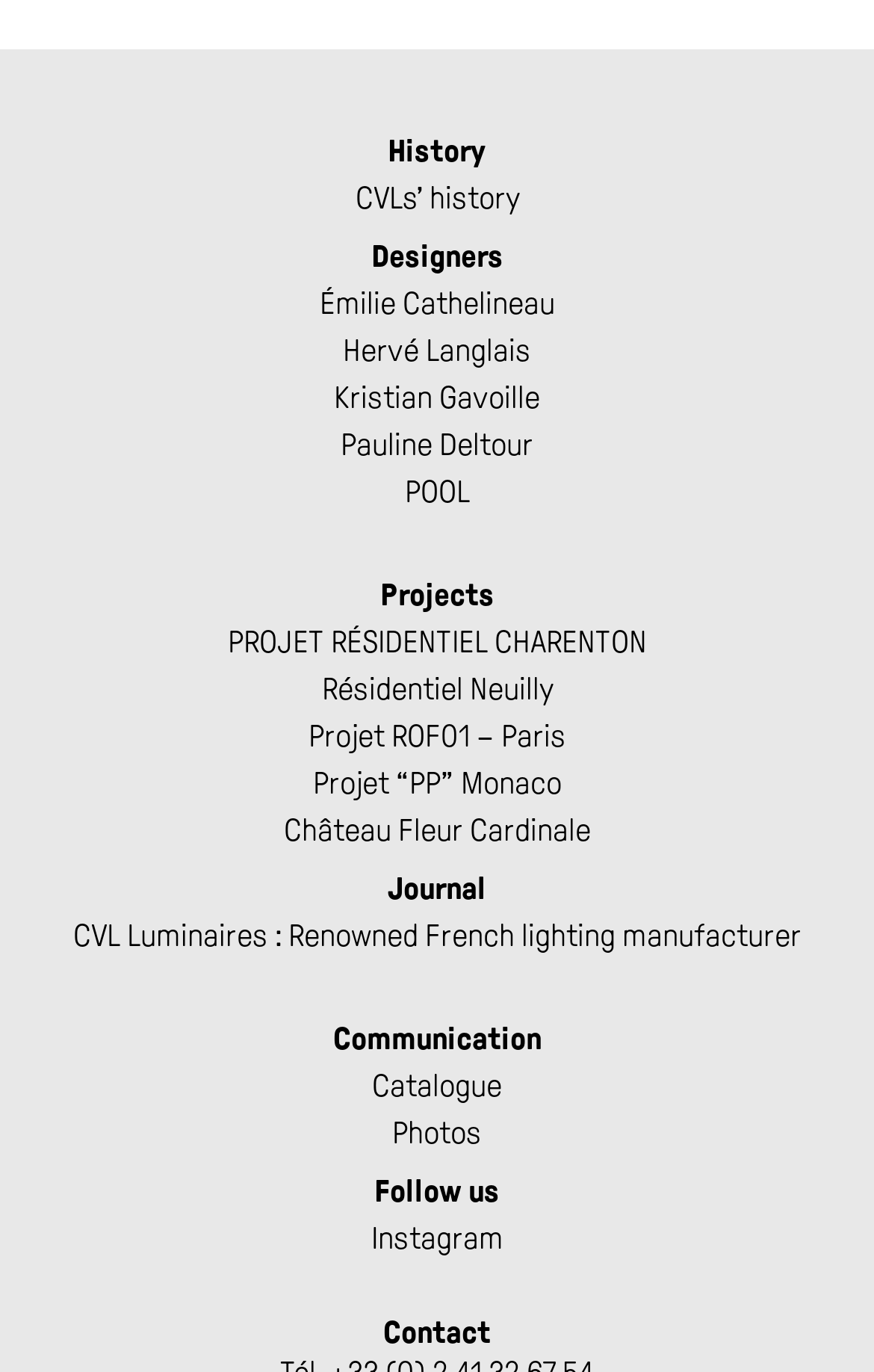Please provide the bounding box coordinates for the UI element as described: "Designers". The coordinates must be four floats between 0 and 1, represented as [left, top, right, bottom].

[0.424, 0.171, 0.576, 0.205]